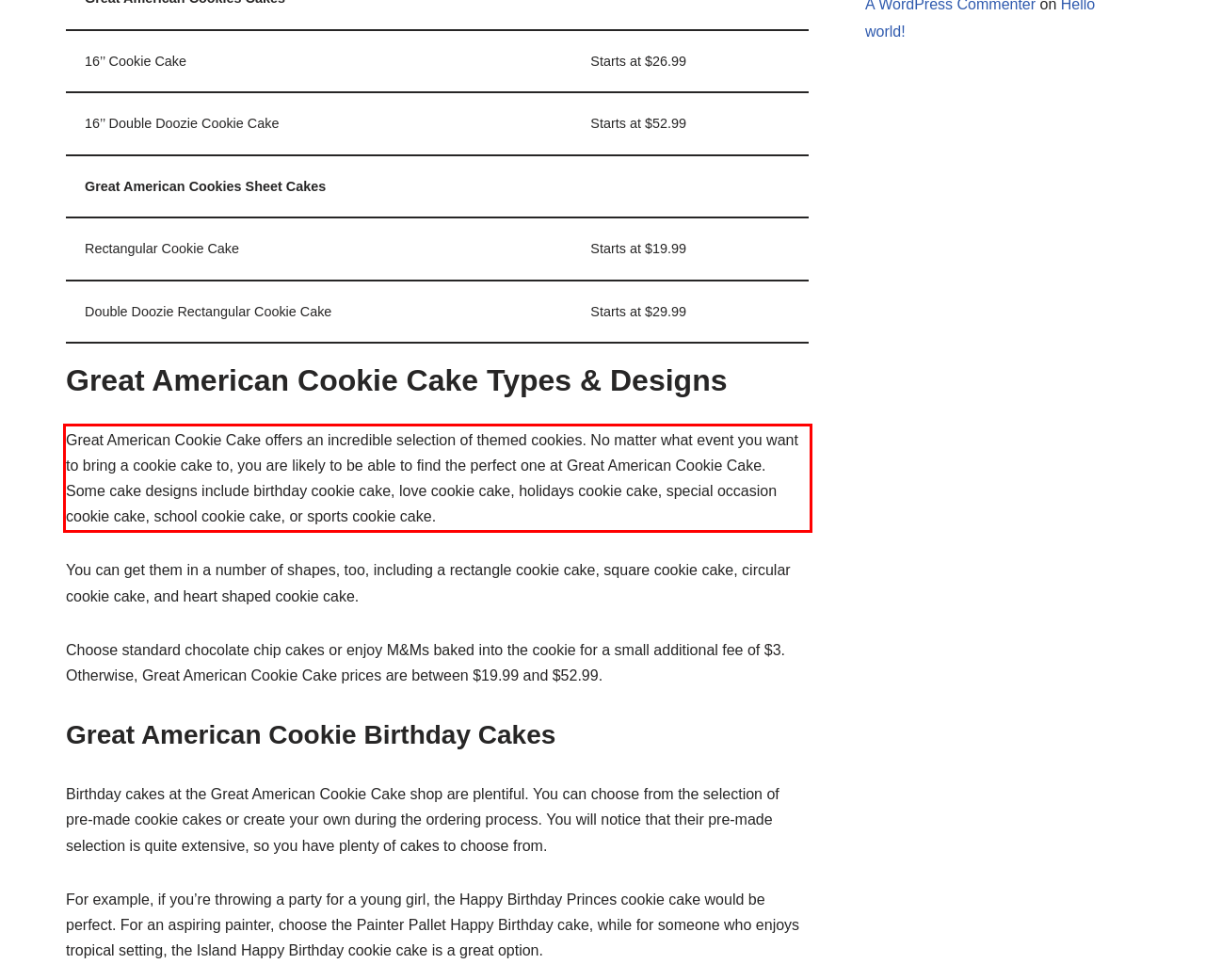Perform OCR on the text inside the red-bordered box in the provided screenshot and output the content.

Great American Cookie Cake offers an incredible selection of themed cookies. No matter what event you want to bring a cookie cake to, you are likely to be able to find the perfect one at Great American Cookie Cake. Some cake designs include birthday cookie cake, love cookie cake, holidays cookie cake, special occasion cookie cake, school cookie cake, or sports cookie cake.